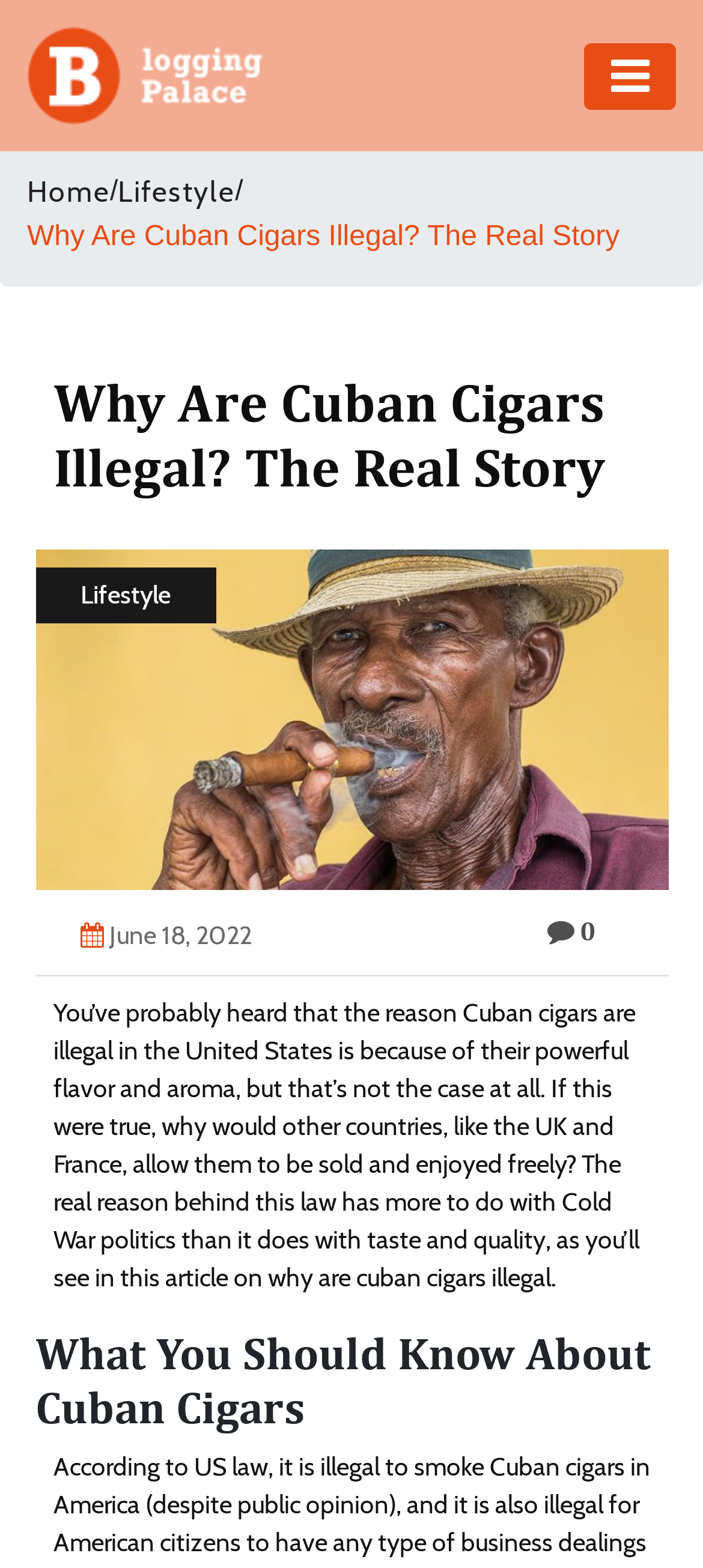Please specify the bounding box coordinates of the area that should be clicked to accomplish the following instruction: "Click the 'Home' link". The coordinates should consist of four float numbers between 0 and 1, i.e., [left, top, right, bottom].

[0.038, 0.109, 0.156, 0.138]